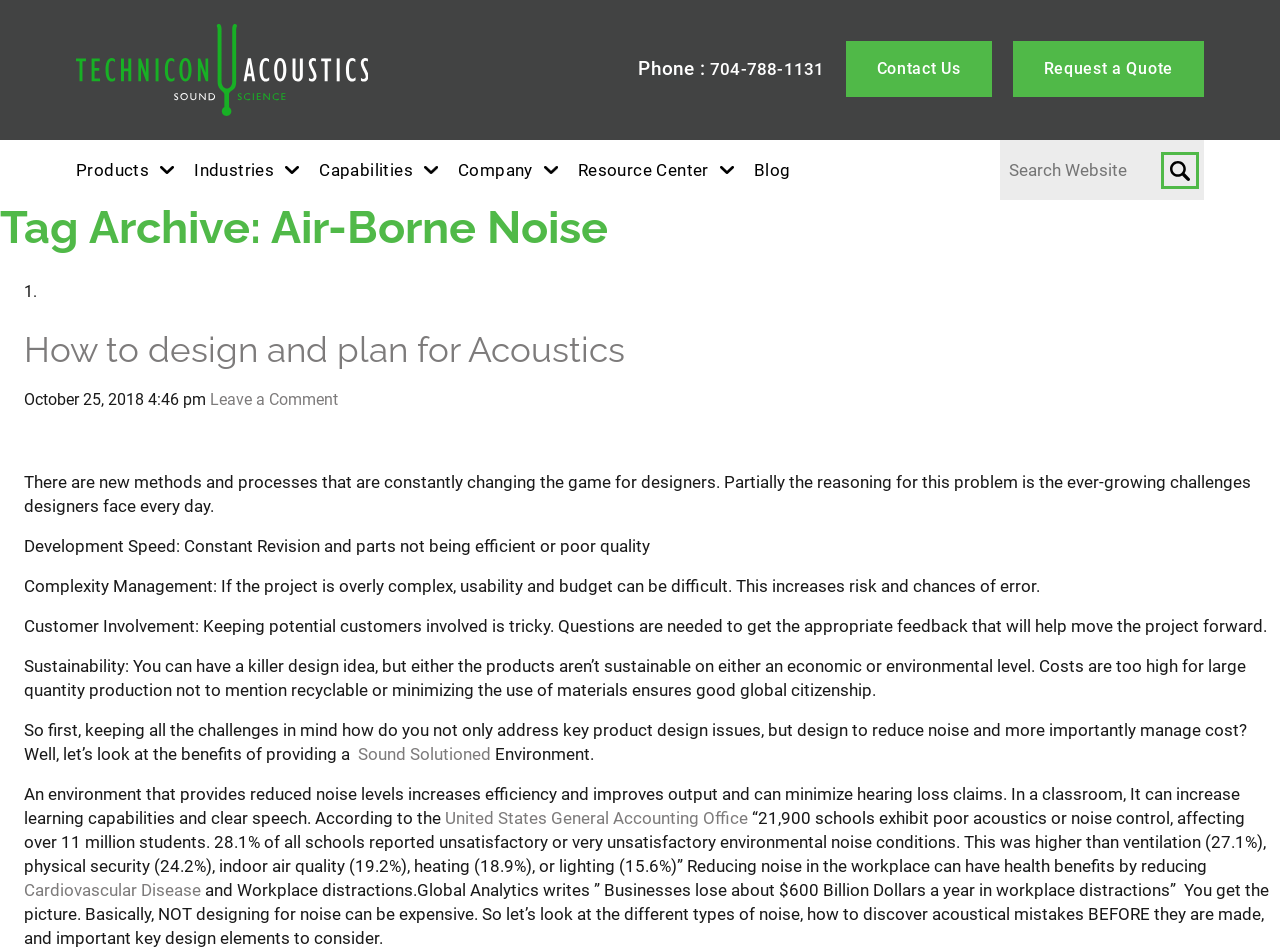Please specify the bounding box coordinates in the format (top-left x, top-left y, bottom-right x, bottom-right y), with values ranging from 0 to 1. Identify the bounding box for the UI component described as follows: Blog

[0.589, 0.148, 0.618, 0.211]